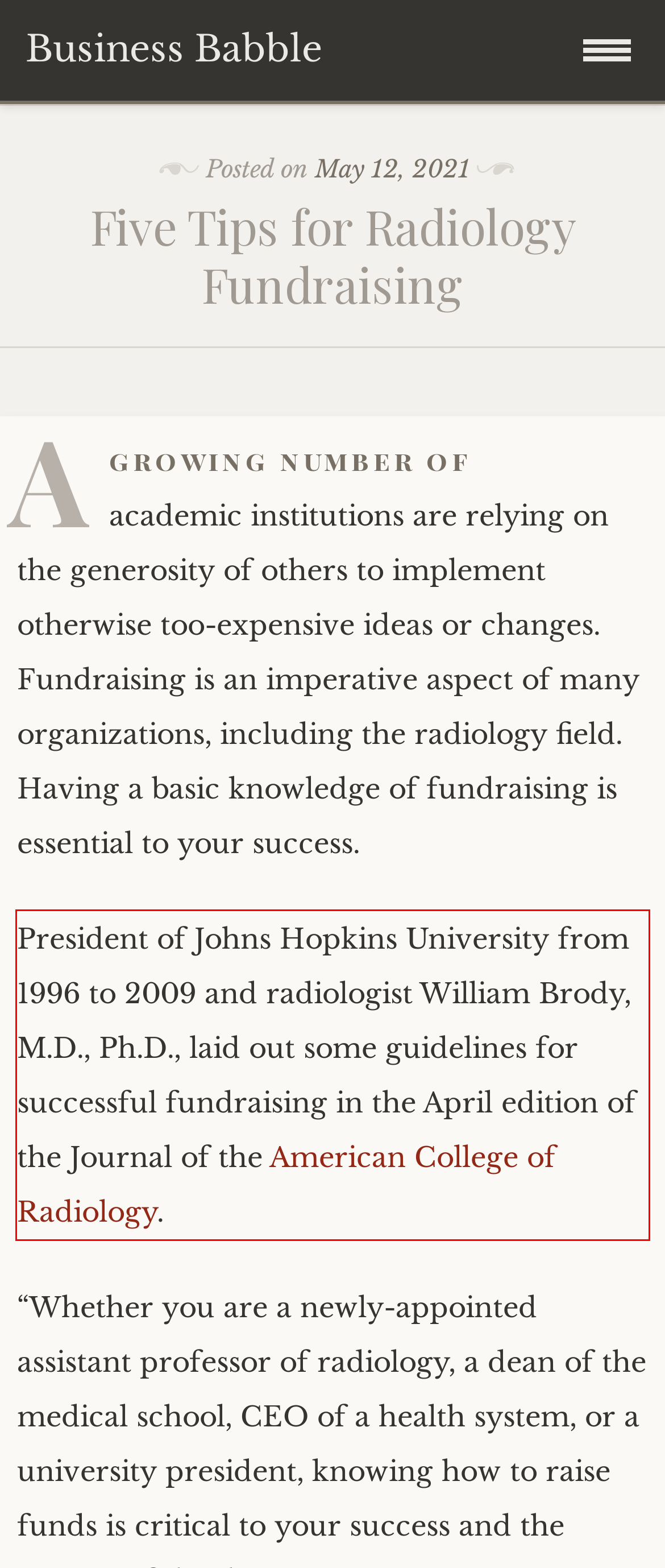Given a webpage screenshot with a red bounding box, perform OCR to read and deliver the text enclosed by the red bounding box.

President of Johns Hopkins University from 1996 to 2009 and radiologist William Brody, M.D., Ph.D., laid out some guidelines for successful fundraising in the April edition of the Journal of the American College of Radiology.